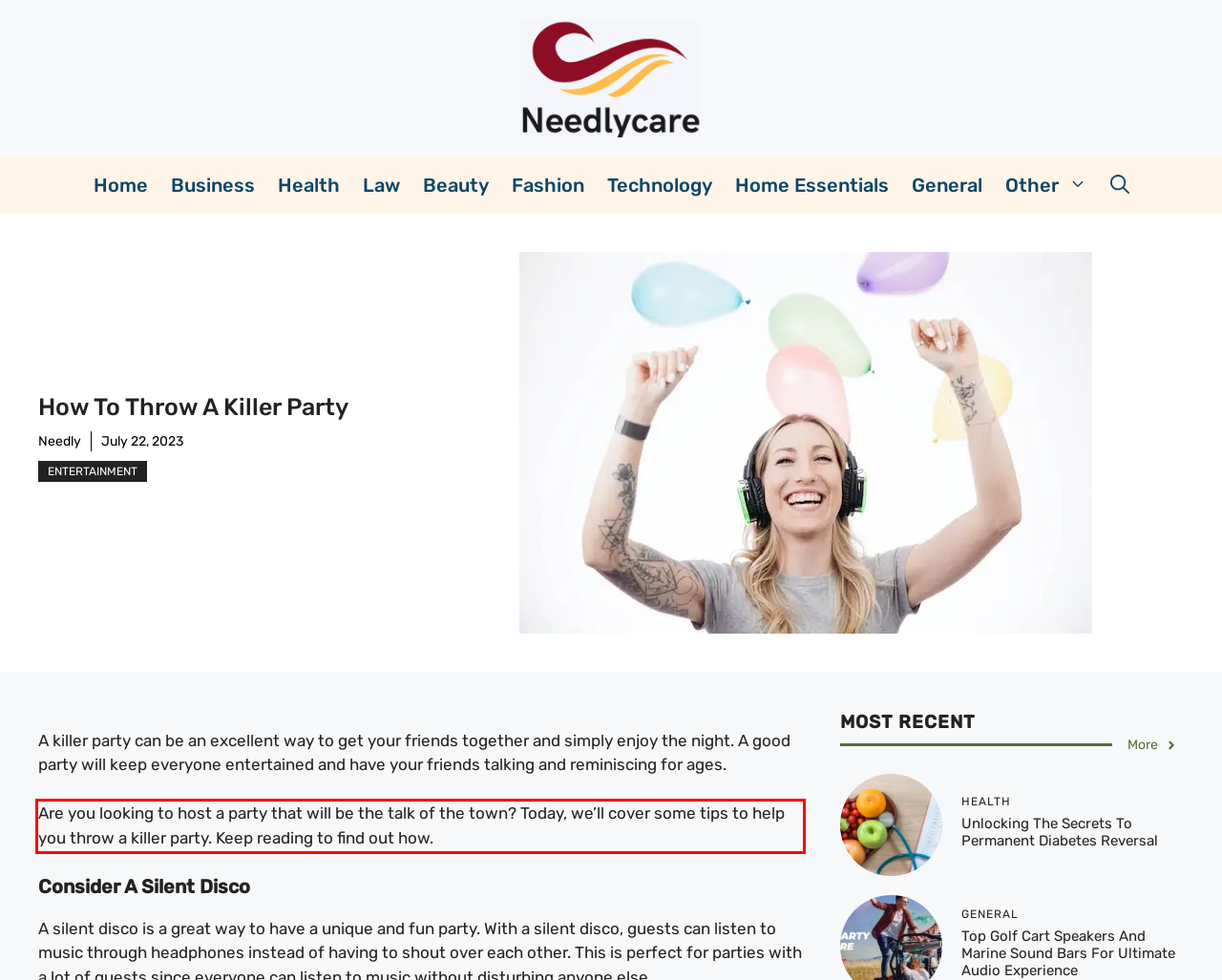Please perform OCR on the UI element surrounded by the red bounding box in the given webpage screenshot and extract its text content.

Are you looking to host a party that will be the talk of the town? Today, we’ll cover some tips to help you throw a killer party. Keep reading to find out how.